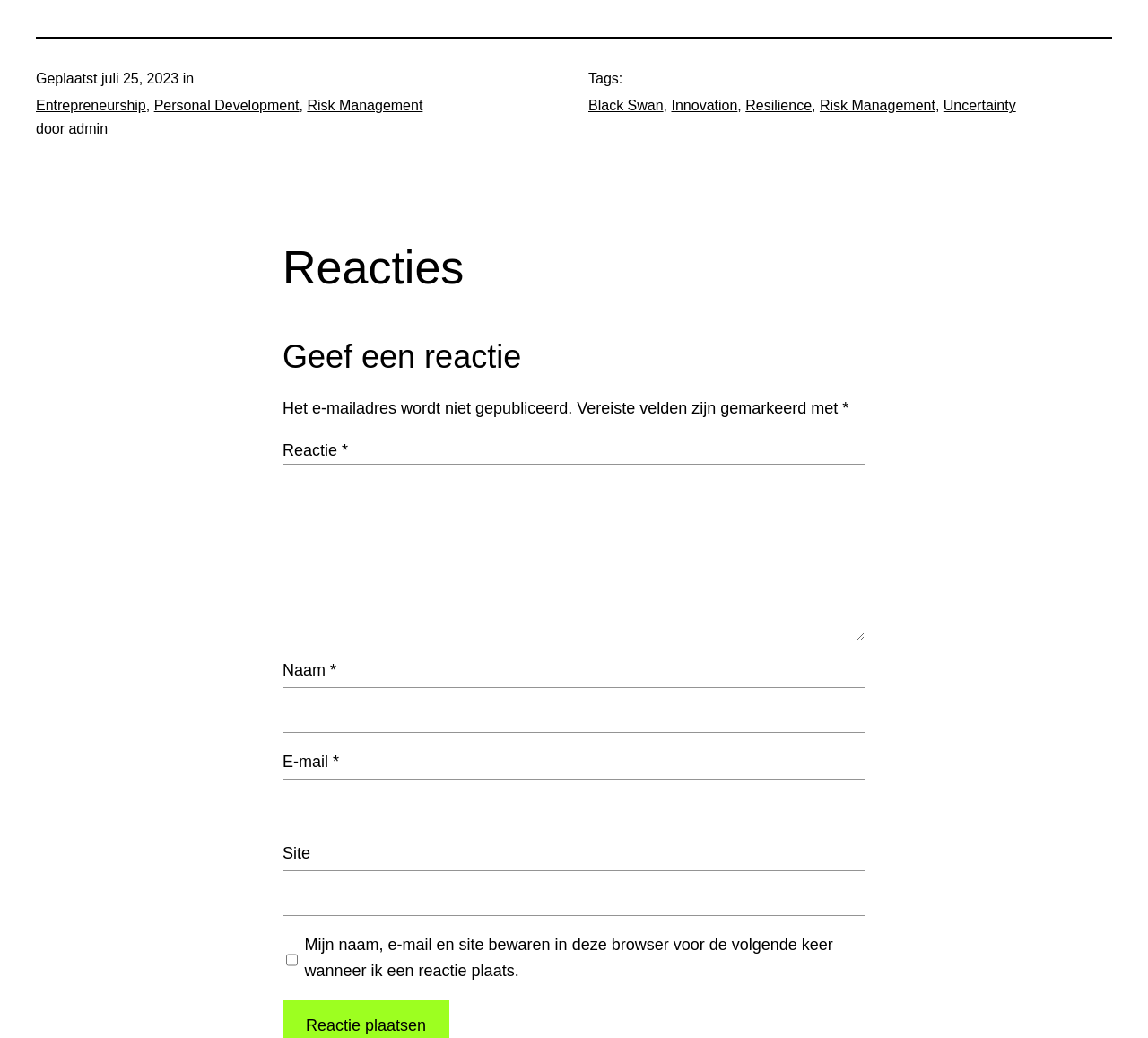Using the information in the image, could you please answer the following question in detail:
What is the author of the post?

The author of the post can be found in the element with the text 'admin', which is located near the top of the page, indicating that it is related to the post's metadata.